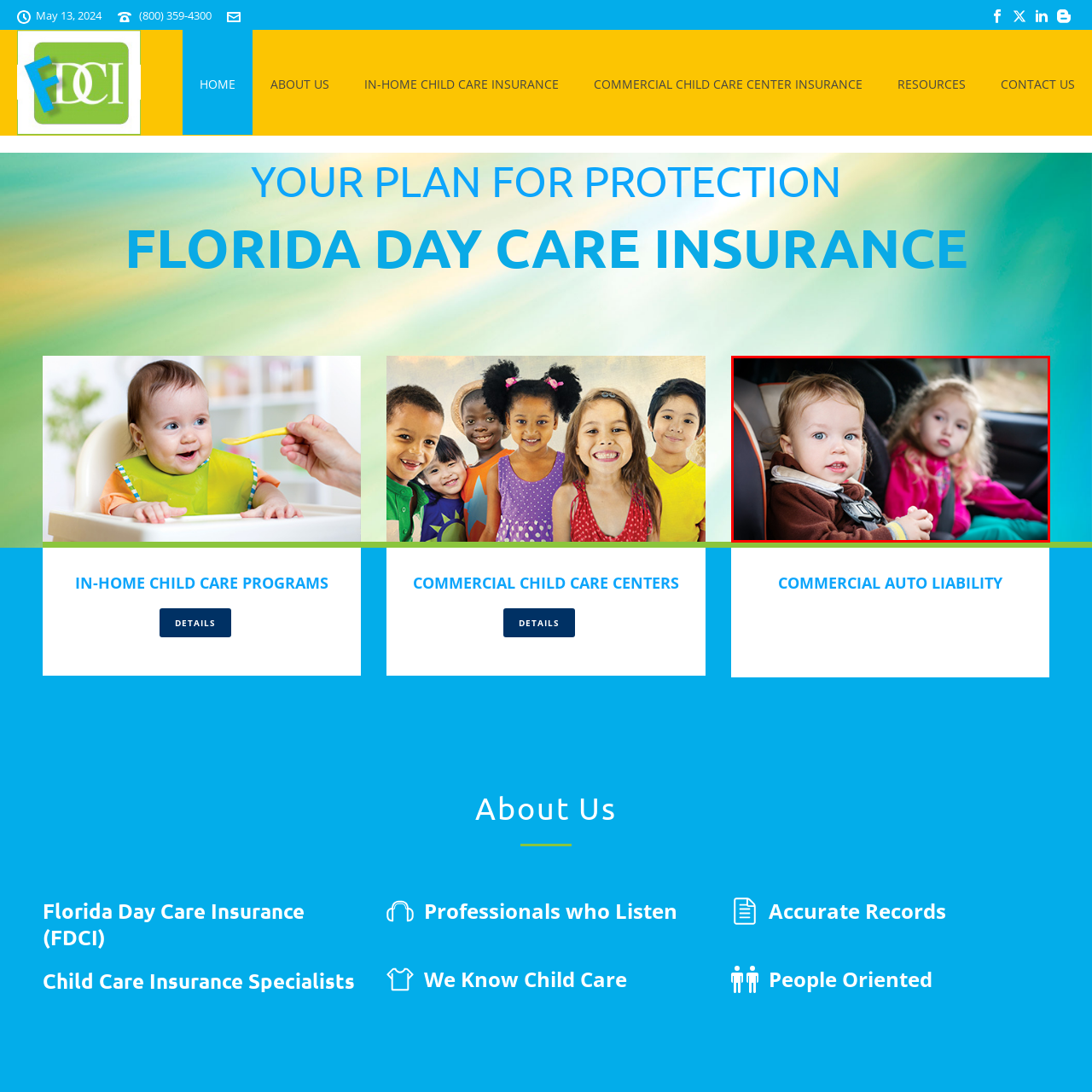Why is the scene important? Observe the image within the red bounding box and give a one-word or short-phrase answer.

child safety